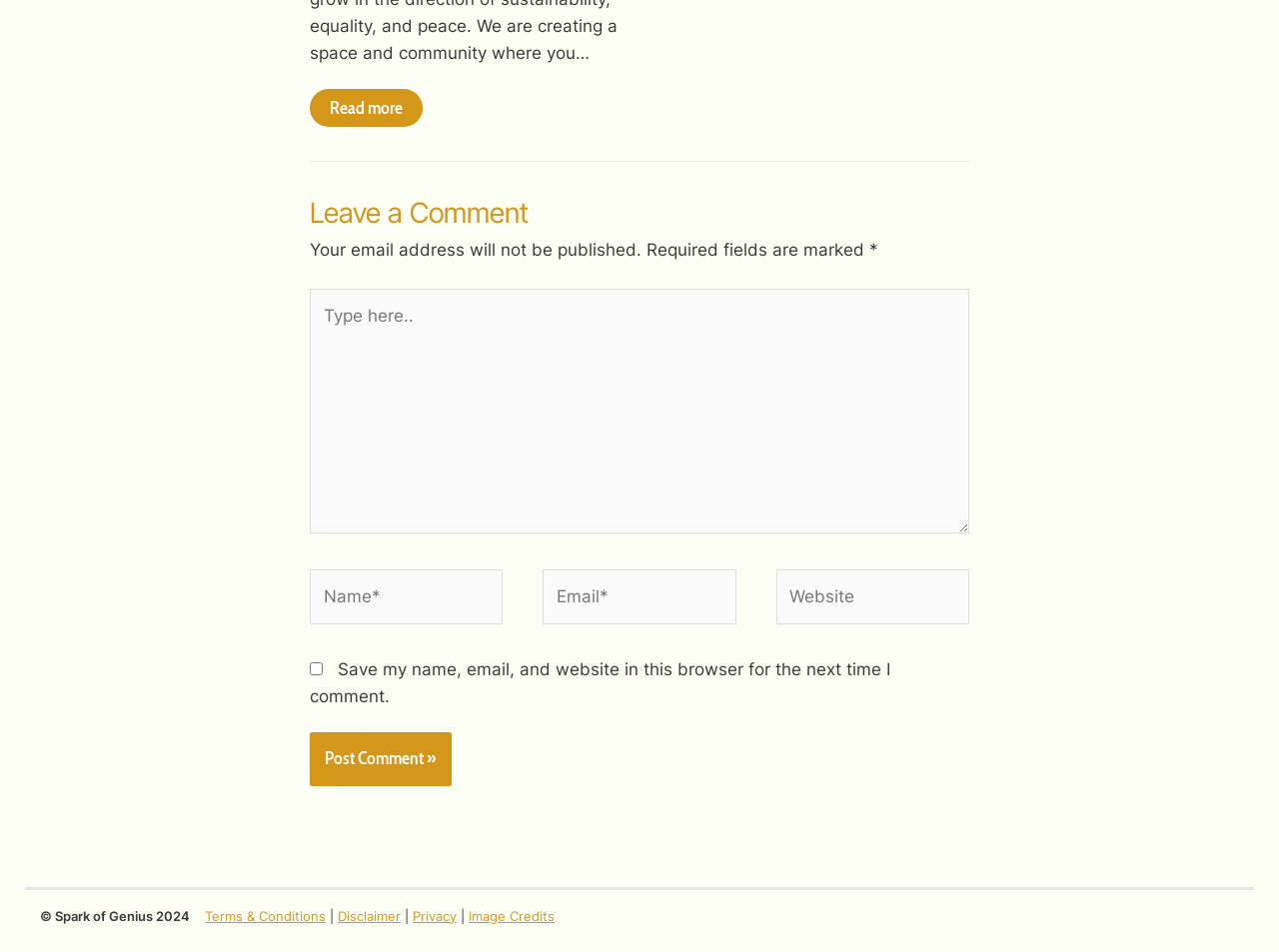Find the bounding box coordinates of the UI element according to this description: "Disclaimer".

[0.264, 0.953, 0.313, 0.97]